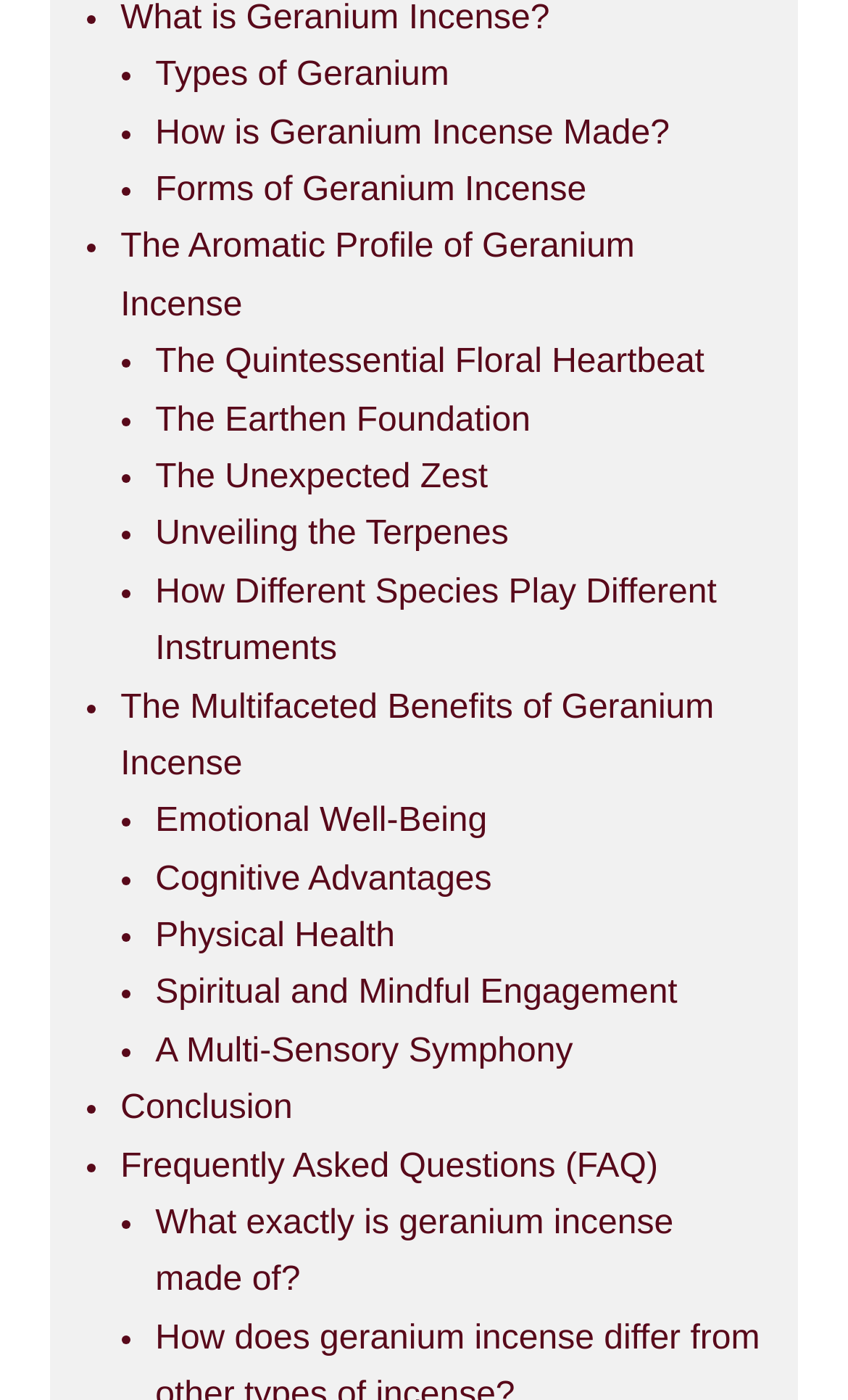Find the bounding box coordinates of the clickable element required to execute the following instruction: "Read 'The Aromatic Profile of Geranium Incense'". Provide the coordinates as four float numbers between 0 and 1, i.e., [left, top, right, bottom].

[0.142, 0.164, 0.749, 0.231]